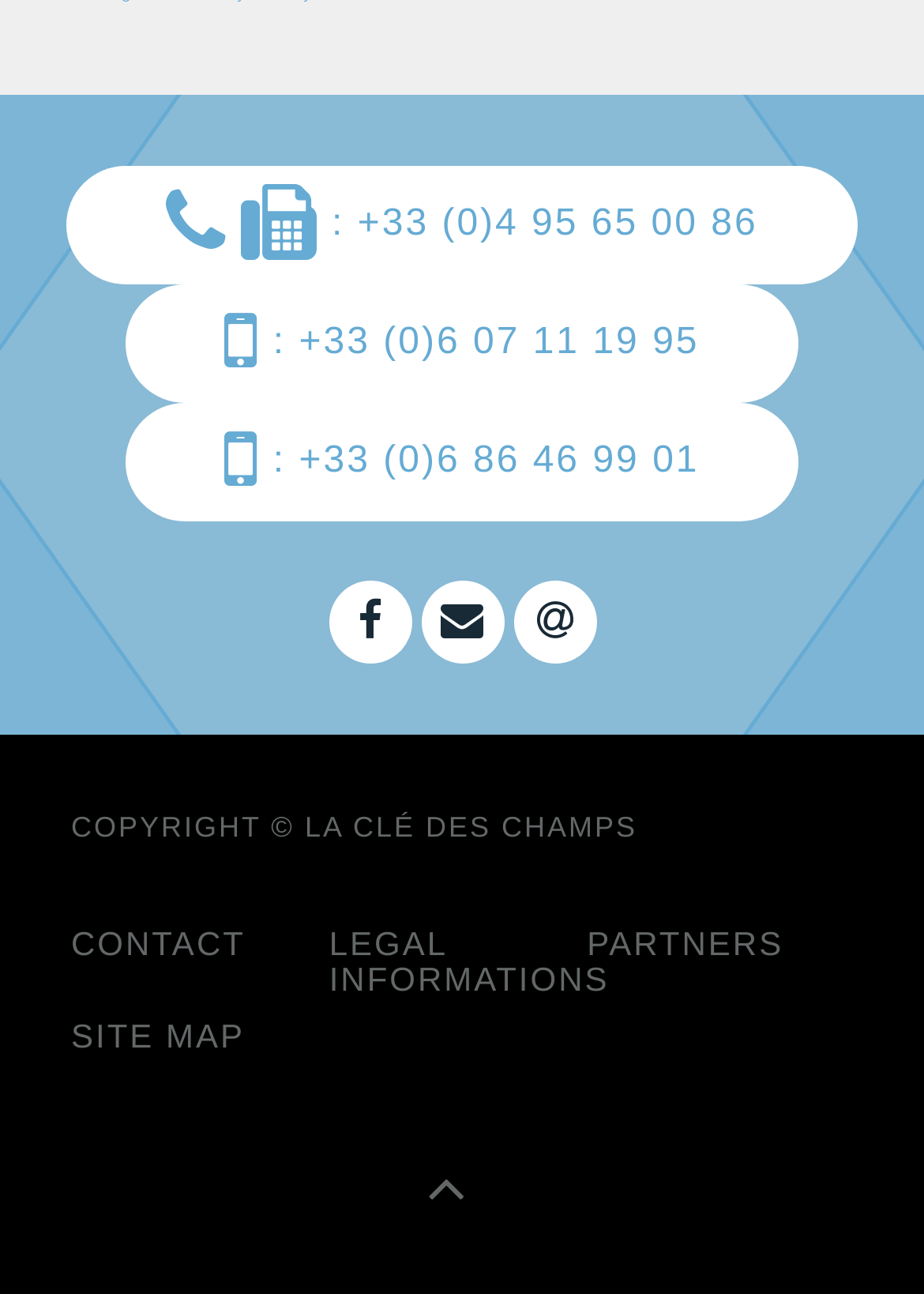Locate the bounding box coordinates of the element's region that should be clicked to carry out the following instruction: "Click on 'Badger Bash' tag". The coordinates need to be four float numbers between 0 and 1, i.e., [left, top, right, bottom].

None